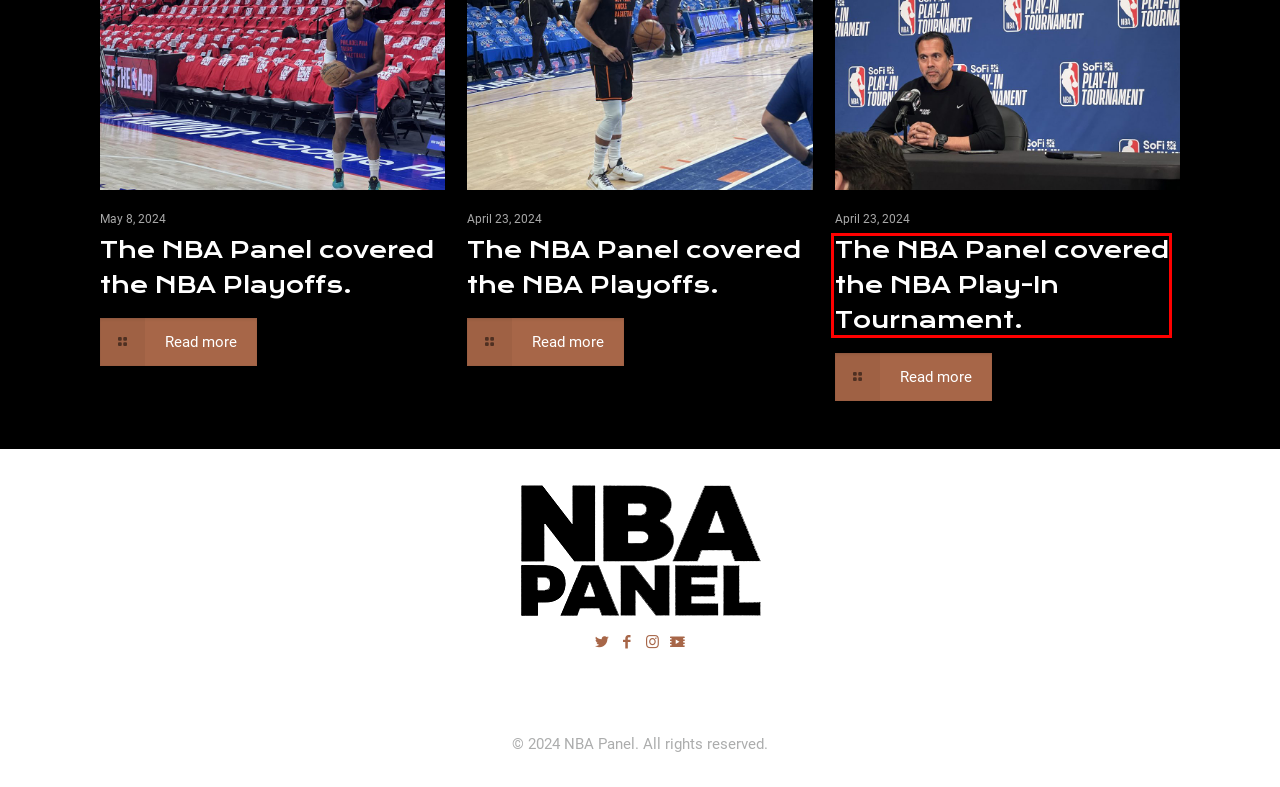You have a screenshot of a webpage with a red bounding box around an element. Choose the best matching webpage description that would appear after clicking the highlighted element. Here are the candidates:
A. Episodes – NBA Panel
B. Blog – NBA Panel
C. About – NBA Panel
D. The NBA Panel covered the NBA Play-In Tournament. – NBA Panel
E. The NBA Panel covered the NBA Playoffs. – NBA Panel
F. Events – NBA Panel
G. The NBA Panel covered the NBA Playoffs.  – NBA Panel
H. NBA Panel – Keeping you up to date with NBA news and transactions

D